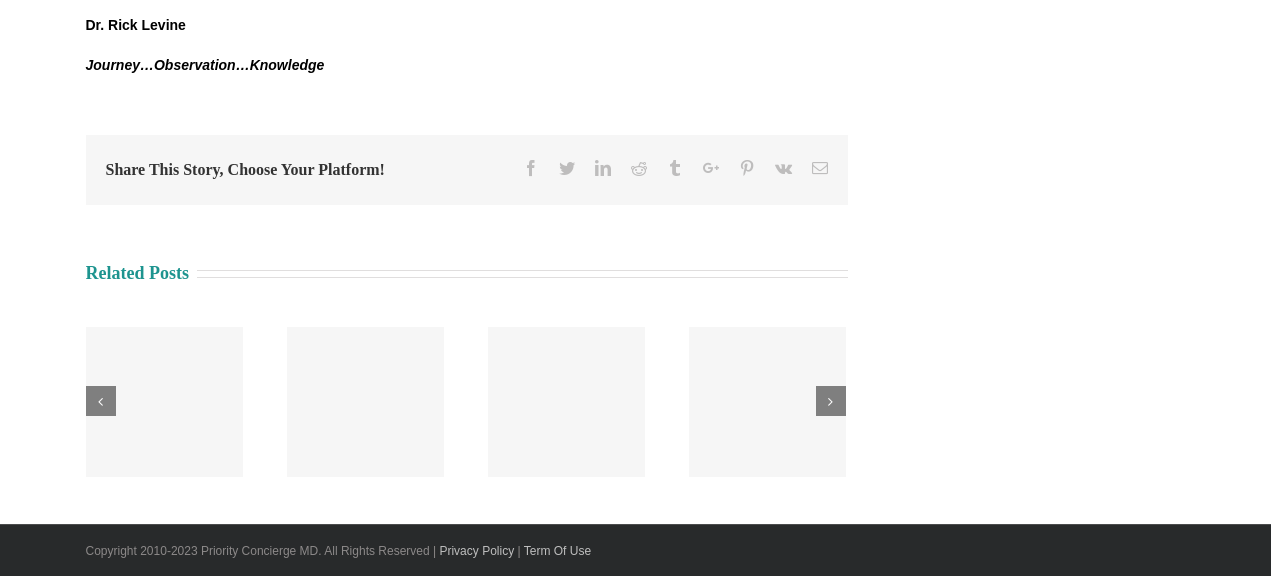What is the title of the first related post?
Please answer using one word or phrase, based on the screenshot.

Doctor’s Notes: Summer 2022 – Resilience